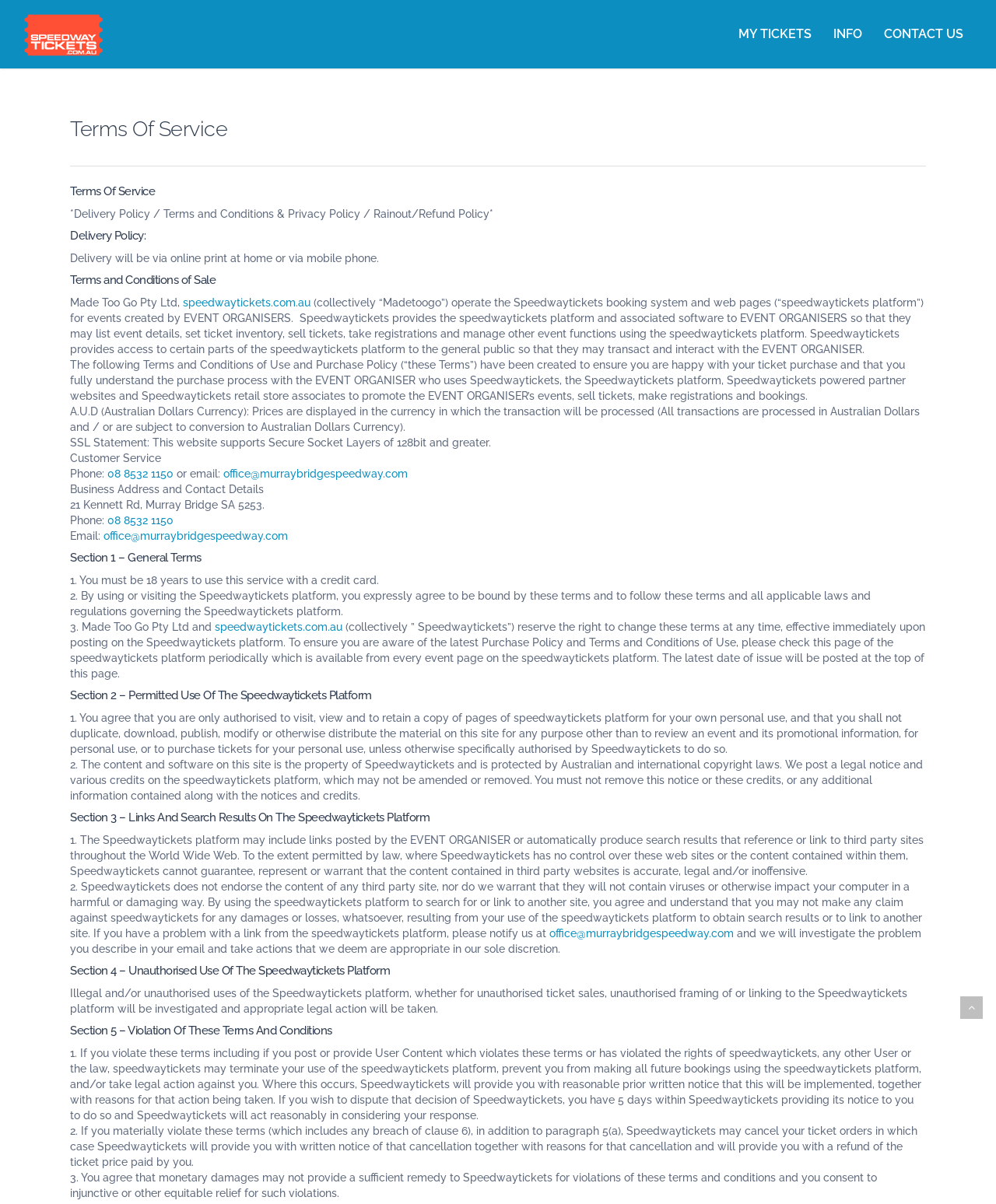Specify the bounding box coordinates of the area that needs to be clicked to achieve the following instruction: "Call customer service".

[0.108, 0.388, 0.174, 0.399]